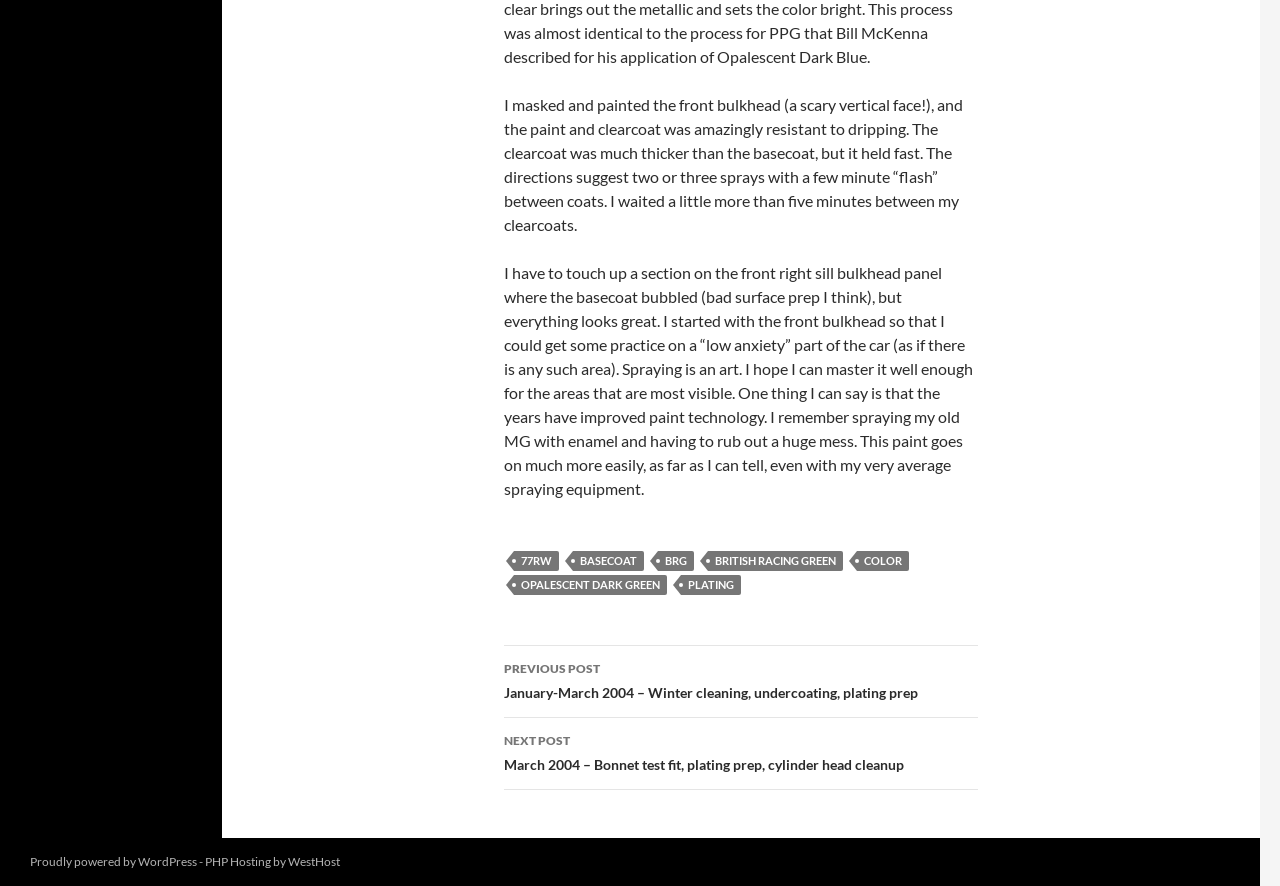Please answer the following question using a single word or phrase: 
What is the author's opinion of modern paint technology?

Improved